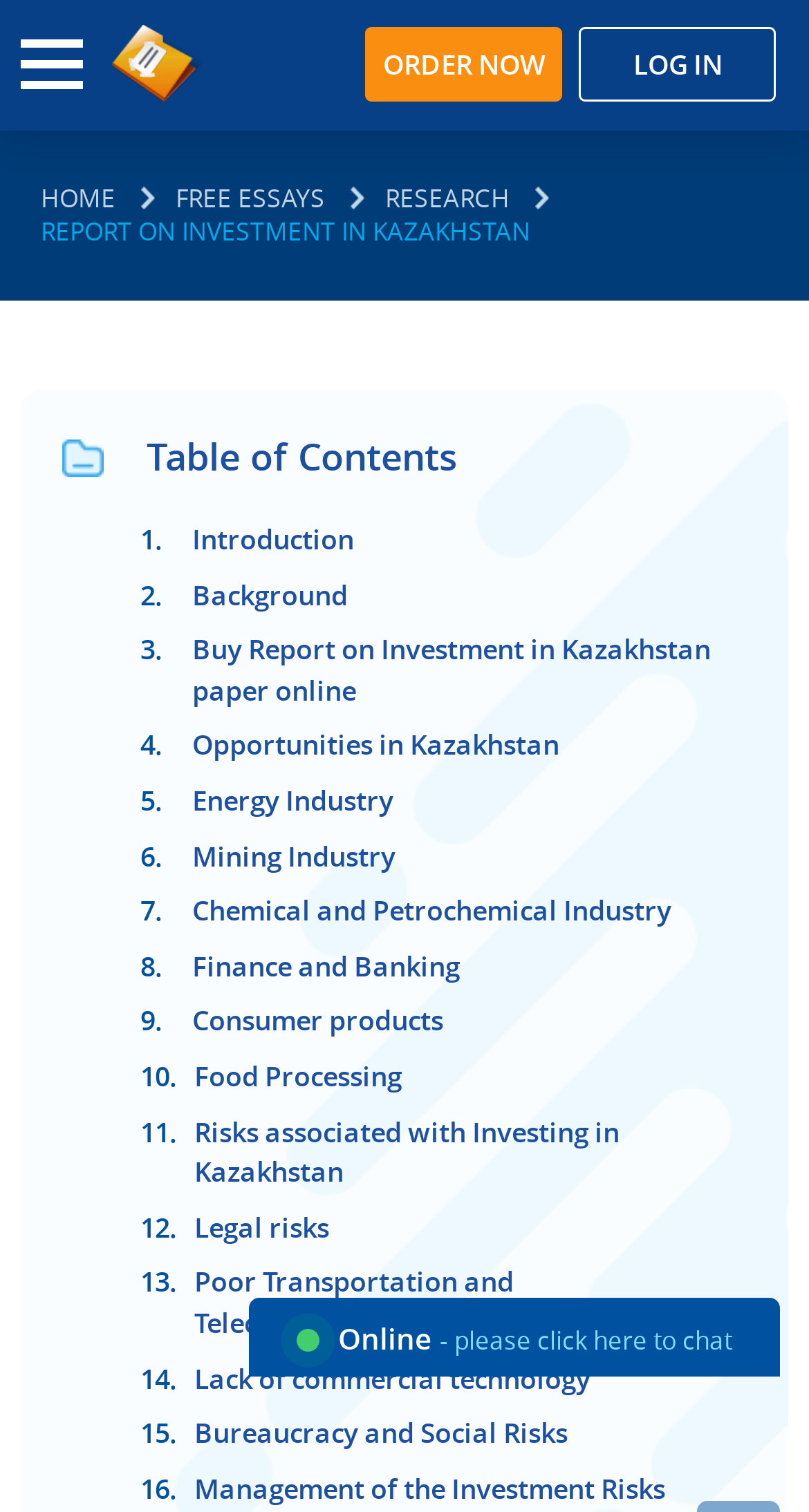Analyze the image and provide a detailed answer to the question: Is there a live chat feature available?

In the bottom-right corner of the webpage, there is a link that says 'Live chat online' and has an accompanying image. This suggests that the website offers a live chat feature for users to interact with customer support or other representatives.